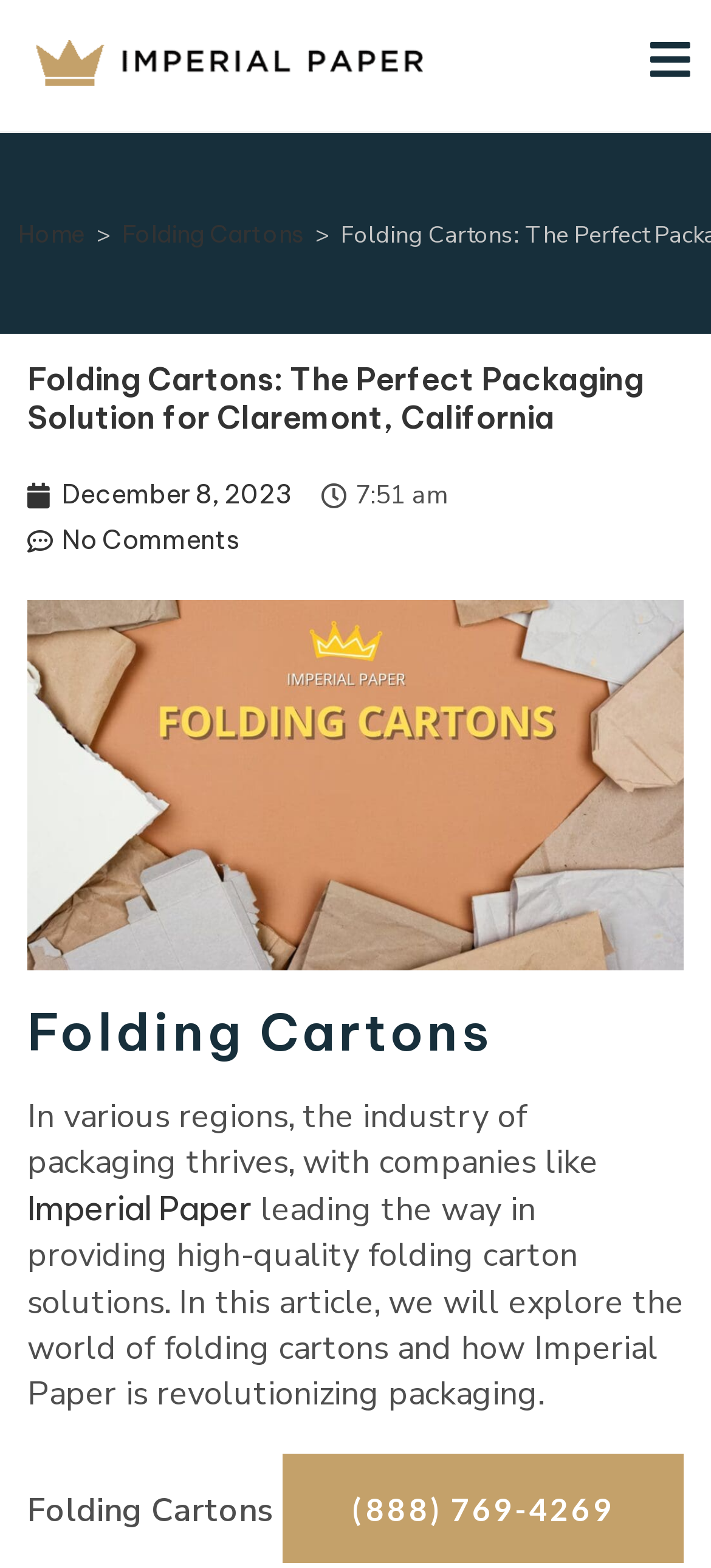What type of displays are mentioned in the webpage content?
Using the image as a reference, answer the question in detail.

The webpage mentions 'pop pallet displays, corrugated pallet displays, Custom Retail Pallet Displays' as a type of display, which suggests that pallet displays are being discussed on the webpage.